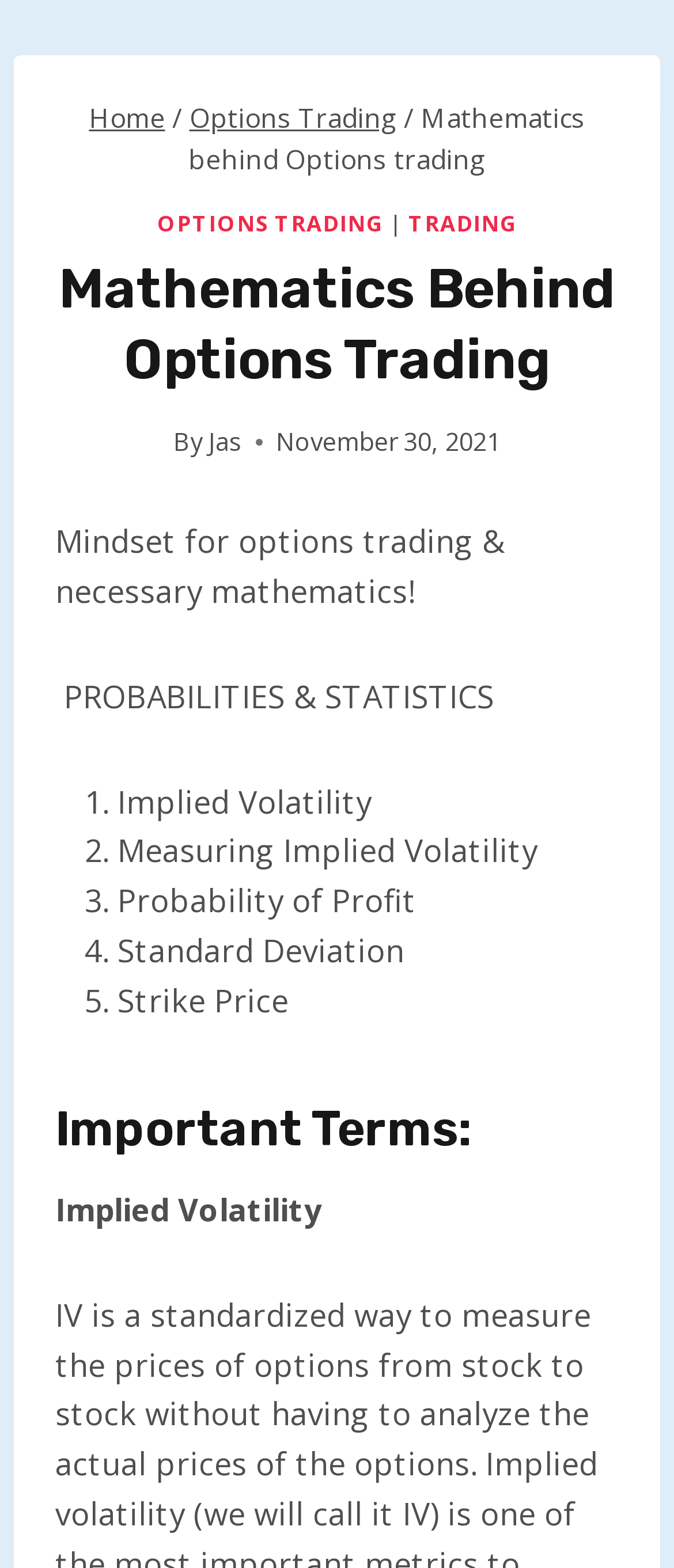Bounding box coordinates are specified in the format (top-left x, top-left y, bottom-right x, bottom-right y). All values are floating point numbers bounded between 0 and 1. Please provide the bounding box coordinate of the region this sentence describes: Home

[0.132, 0.064, 0.245, 0.086]